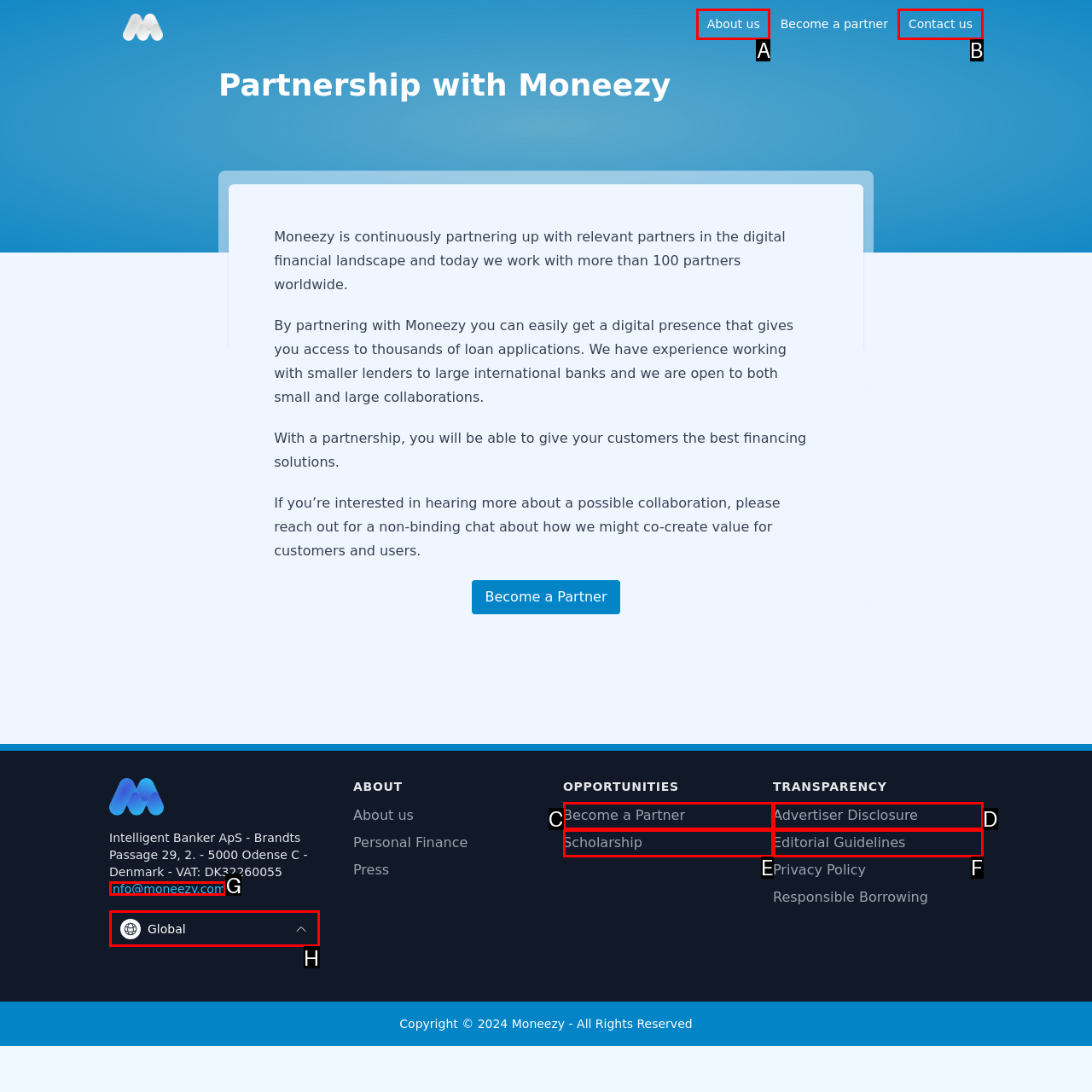Determine which HTML element best fits the description: Global
Answer directly with the letter of the matching option from the available choices.

H